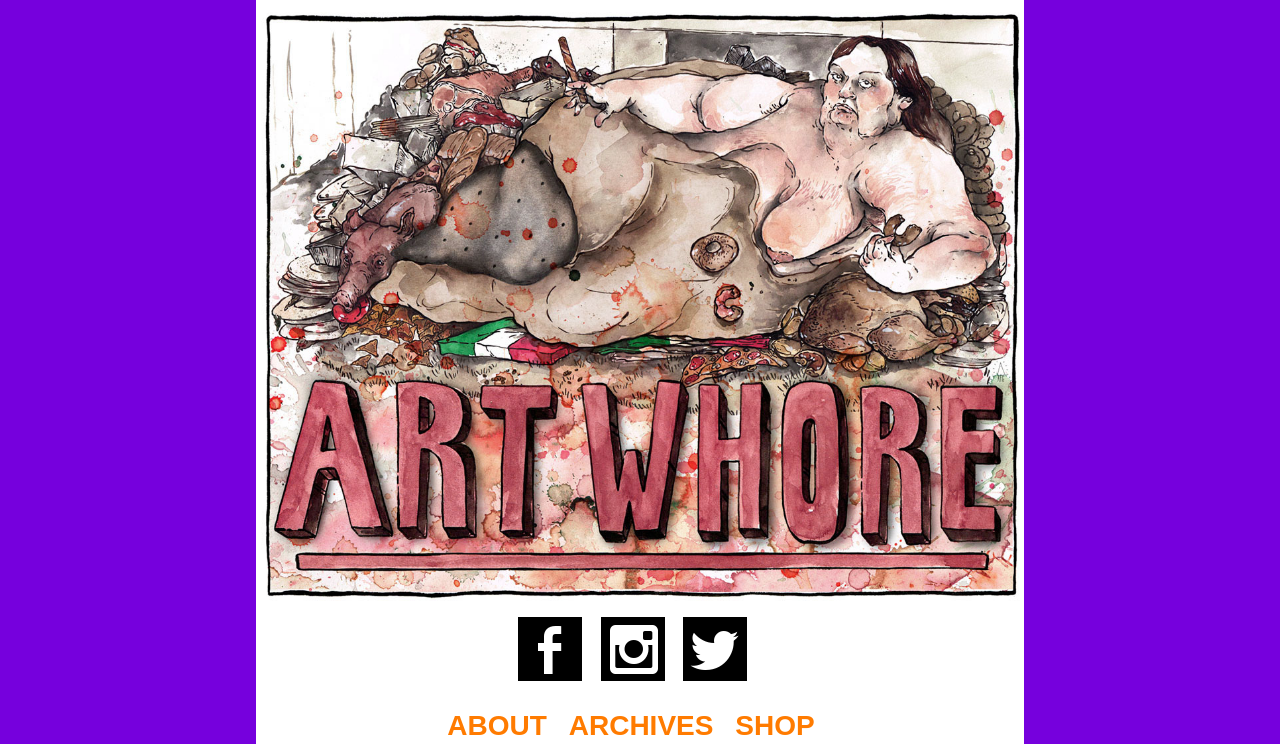What is the last link in the navigation menu?
Using the screenshot, give a one-word or short phrase answer.

SHOP